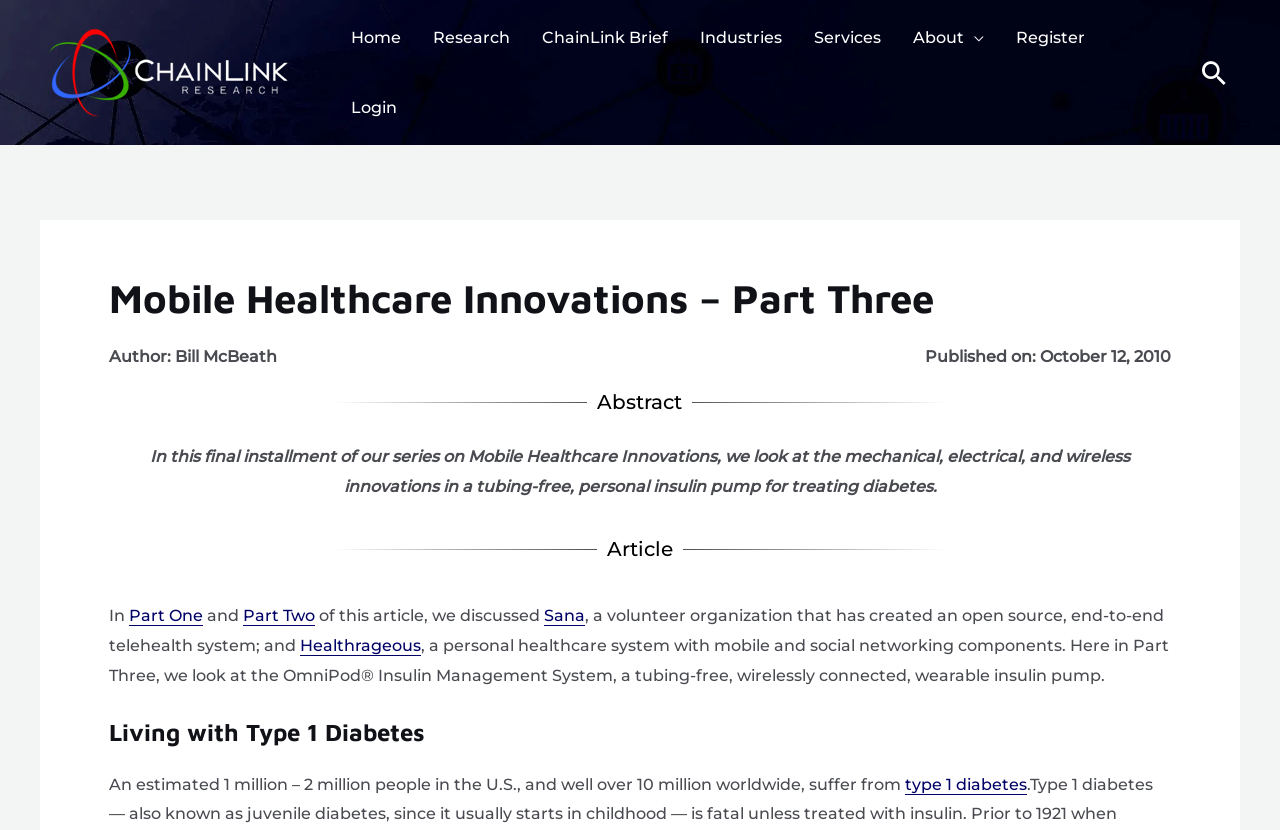Articulate a detailed summary of the webpage's content and design.

The webpage is about Mobile Healthcare Innovations, specifically the third part of a series. At the top left, there is a link to "ChainLink Research" accompanied by an image with the same name. Below this, there is a navigation menu with links to "Home", "Research", "ChainLink Brief", "Industries", "Services", and "About". On the right side of the navigation menu, there are links to "Register" and "Login". 

On the top right, there is a search icon link. Below this, there is a header section with a heading "Mobile Healthcare Innovations – Part Three" and information about the author and publication date. 

The main content of the webpage is divided into sections. The first section has a heading "Abstract" and a brief summary of the article, which discusses mechanical, electrical, and wireless innovations in a tubing-free, personal insulin pump for treating diabetes. 

The next section has links to "Part One" and "Part Two" of the series, followed by a brief description of the content of those parts. 

The main article continues with a discussion of the OmniPod Insulin Management System, a tubing-free, wirelessly connected, wearable insulin pump. The article also touches on the topic of living with type 1 diabetes, providing some statistics about the number of people affected by the disease worldwide. There is a link to "type 1 diabetes" within this section.